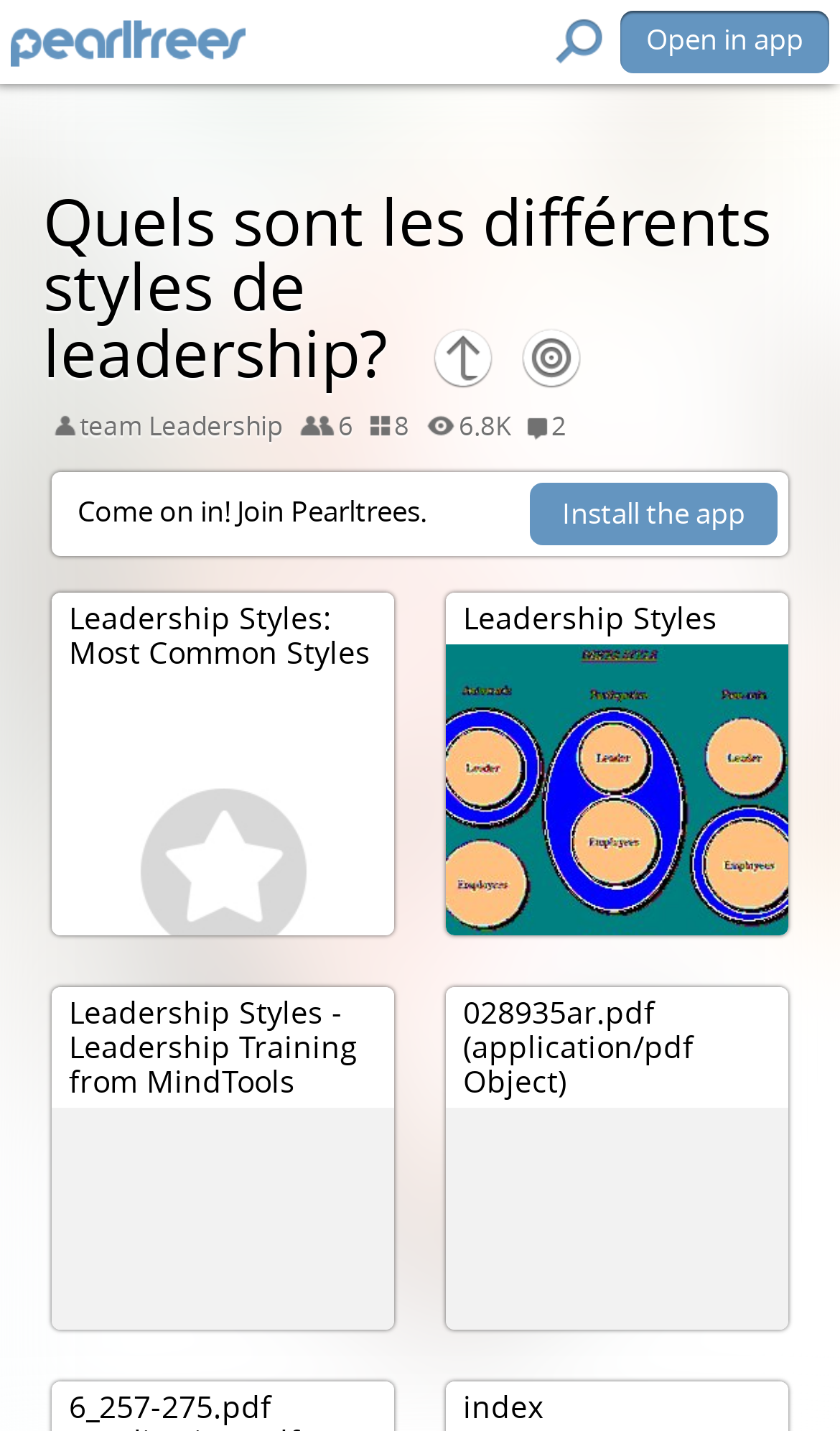Predict the bounding box of the UI element that fits this description: "parent_node: Open in app".

[0.013, 0.014, 0.292, 0.047]